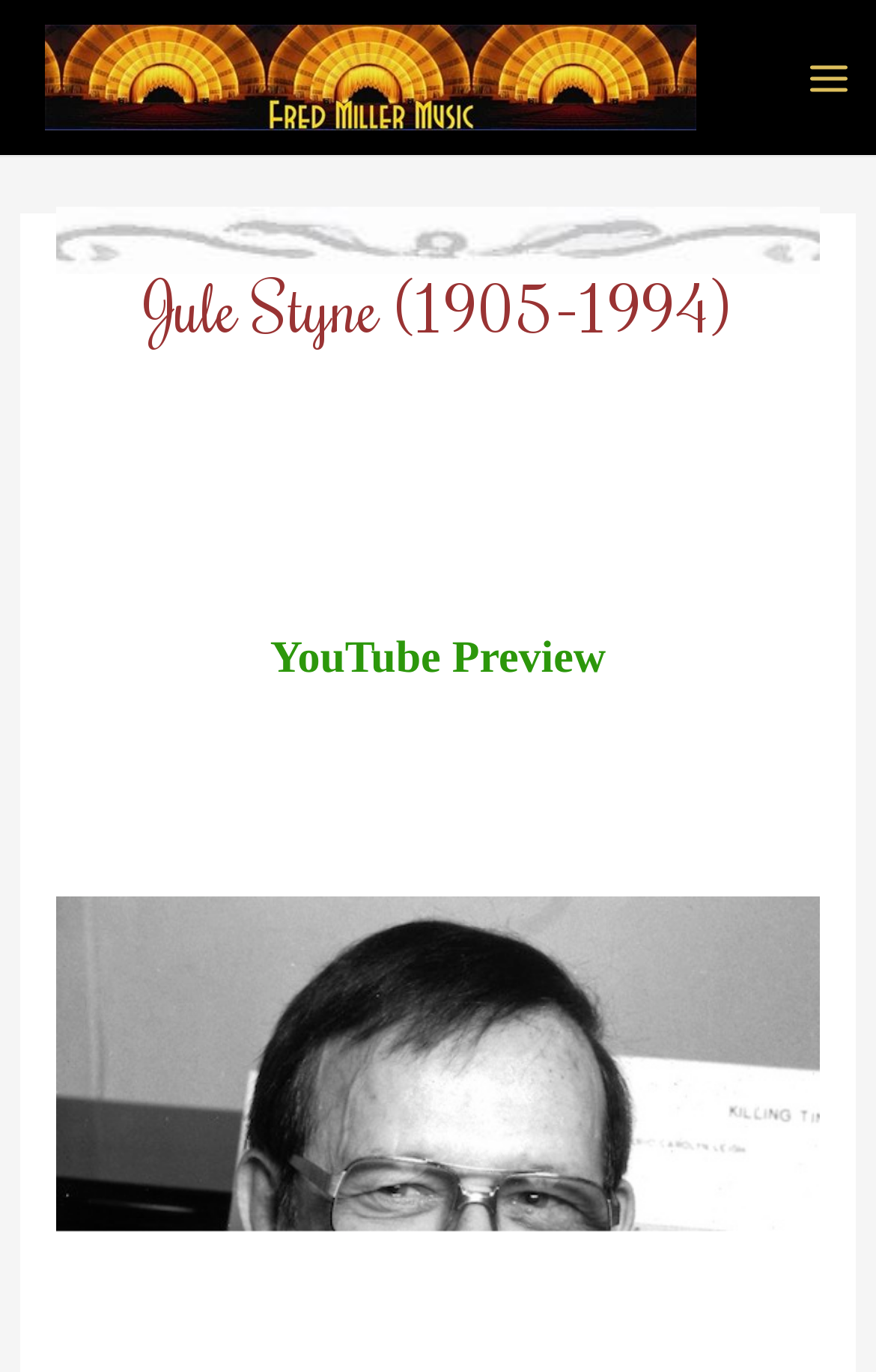Is there a YouTube preview on this webpage?
Refer to the image and provide a one-word or short phrase answer.

Yes